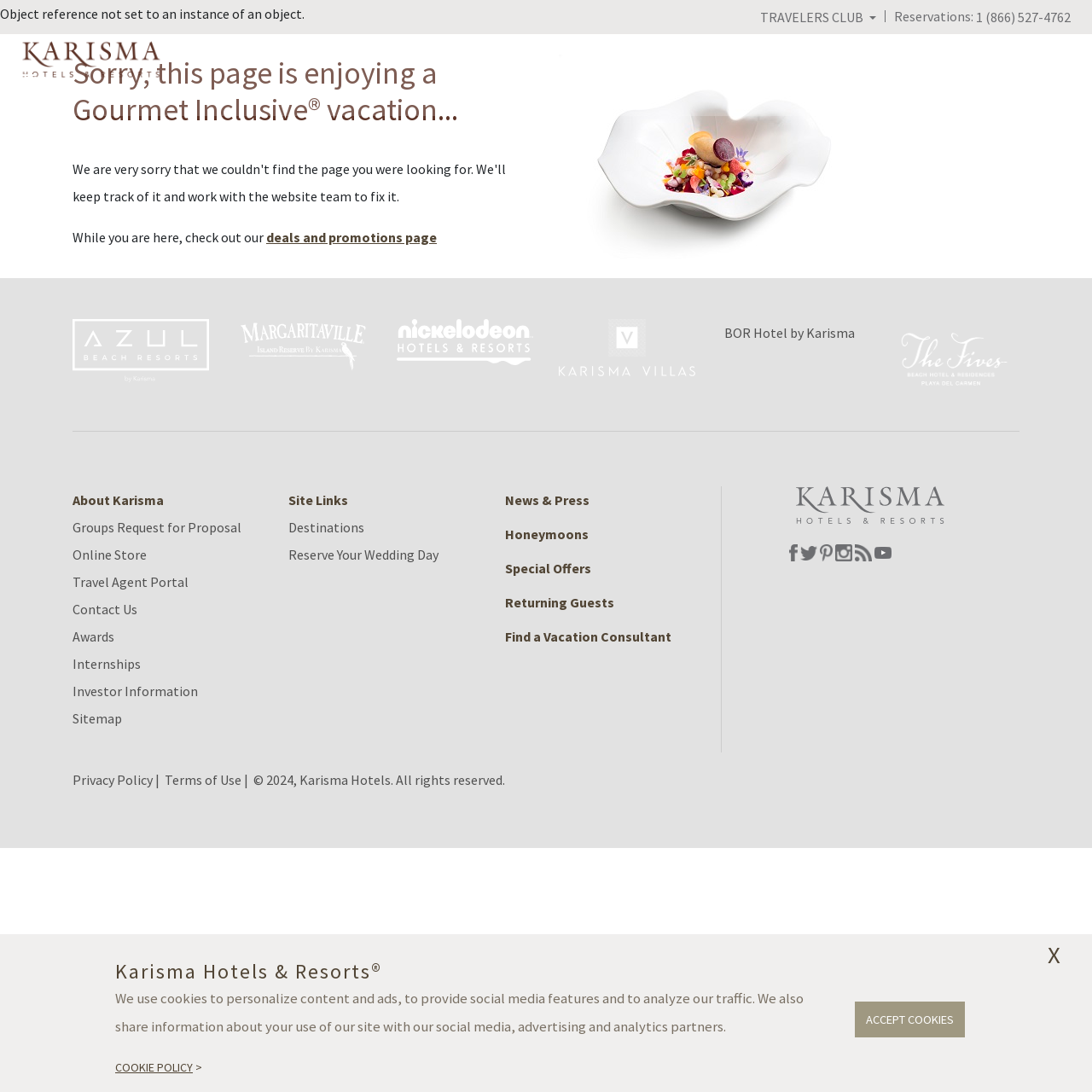Give a one-word or short phrase answer to the question: 
How many hotel brands are listed under 'Our Hotels'?

6